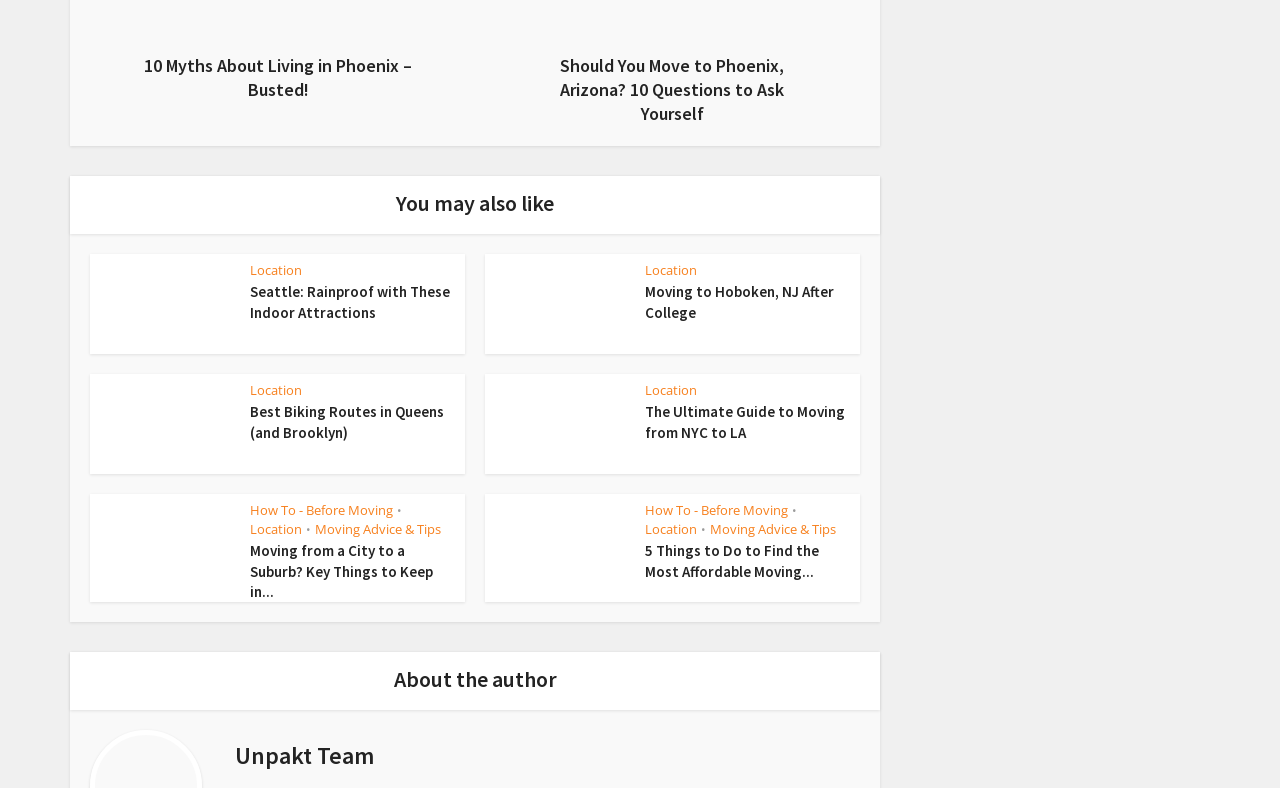Given the following UI element description: "Moving Advice & Tips", find the bounding box coordinates in the webpage screenshot.

[0.246, 0.66, 0.345, 0.683]